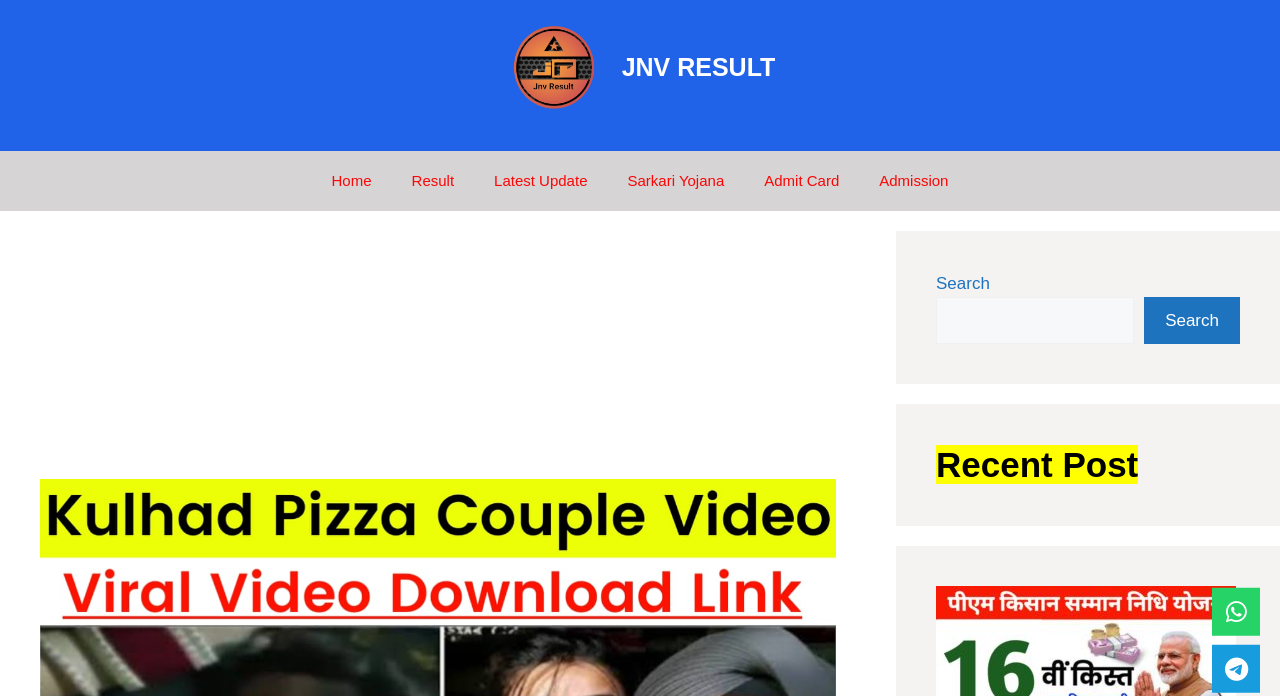Please locate the bounding box coordinates for the element that should be clicked to achieve the following instruction: "Click on the Home link". Ensure the coordinates are given as four float numbers between 0 and 1, i.e., [left, top, right, bottom].

[0.243, 0.217, 0.306, 0.303]